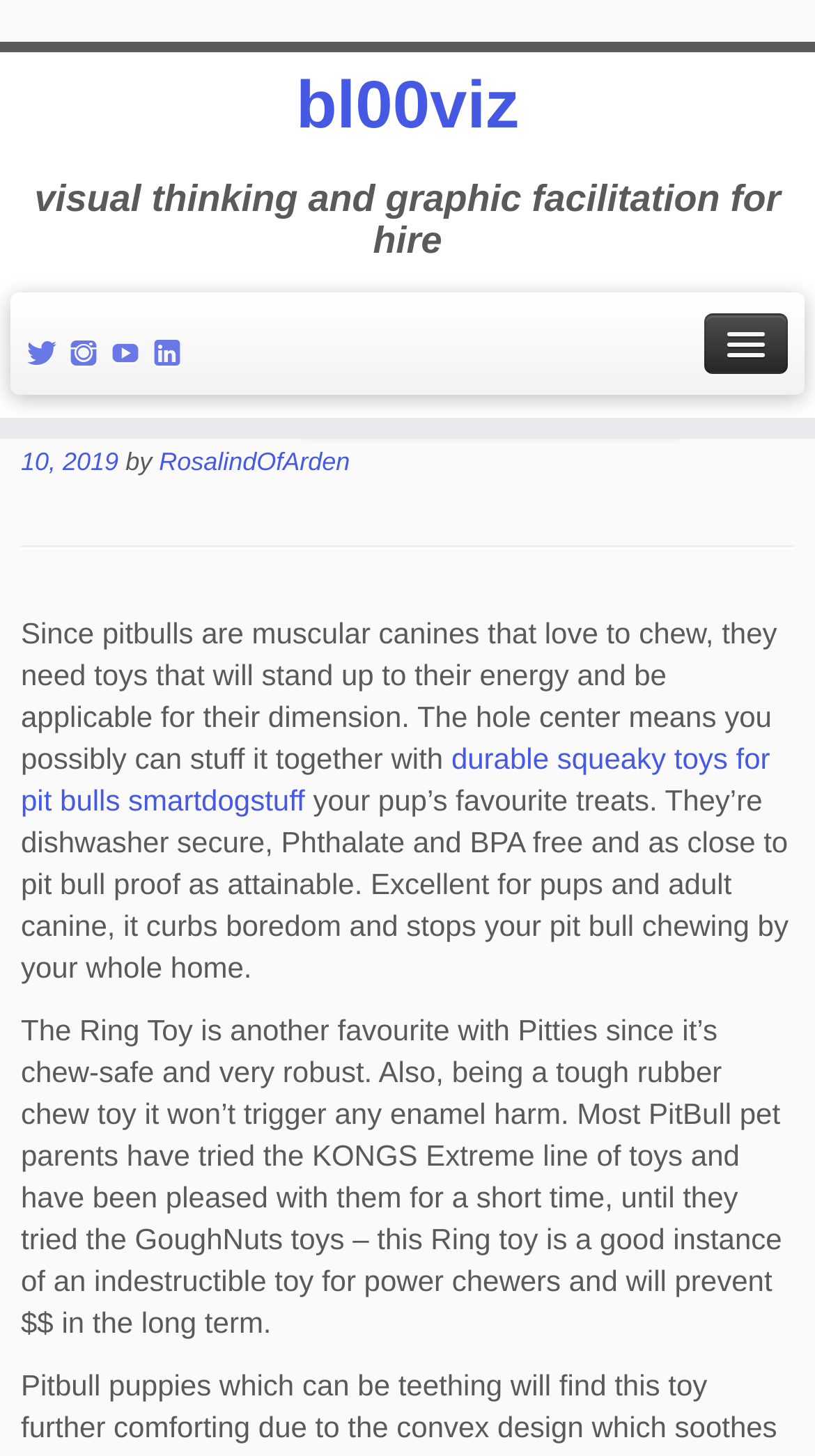Bounding box coordinates are specified in the format (top-left x, top-left y, bottom-right x, bottom-right y). All values are floating point numbers bounded between 0 and 1. Please provide the bounding box coordinate of the region this sentence describes: title="Follow me on Twitter"

[0.033, 0.234, 0.085, 0.257]